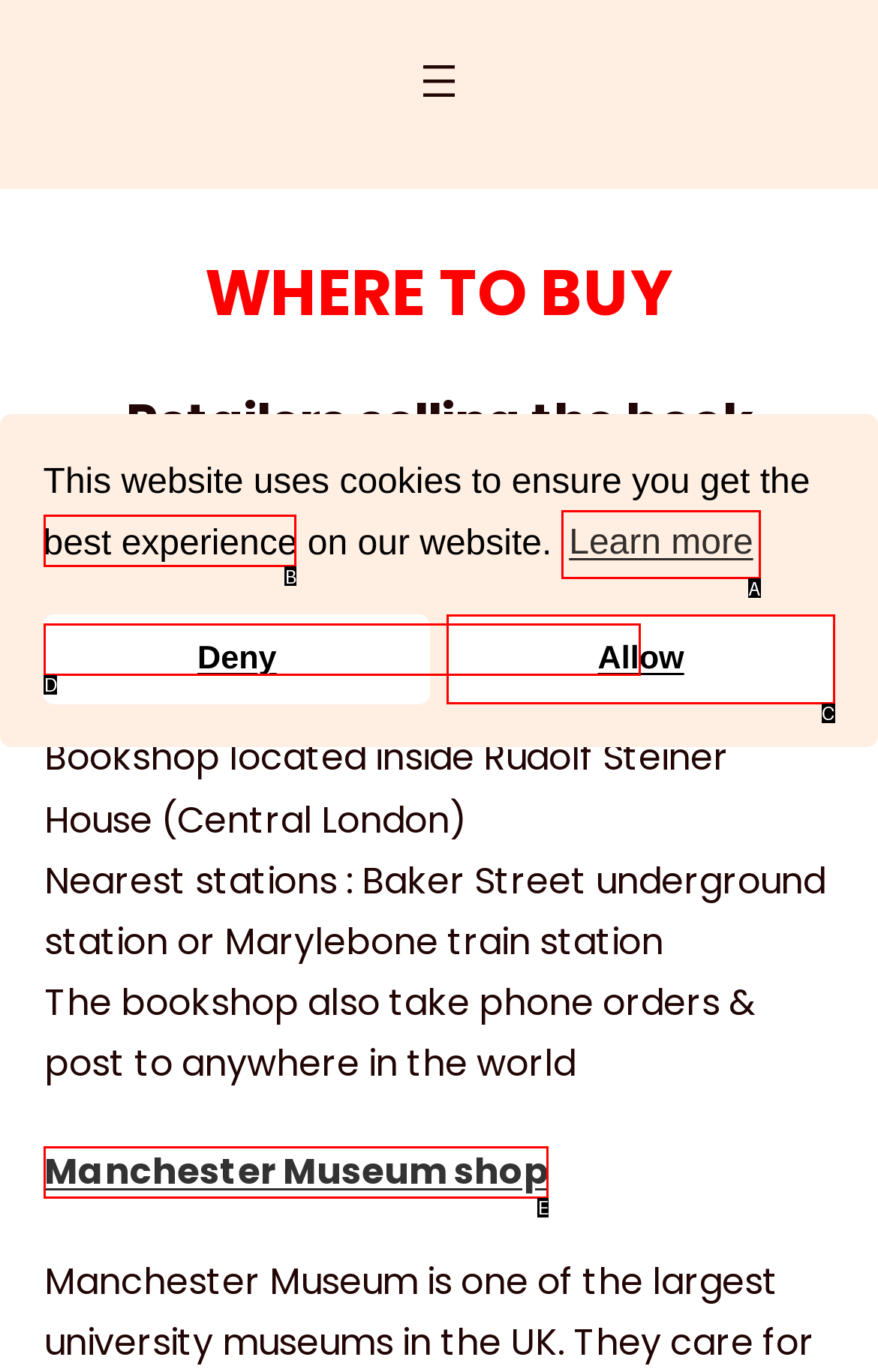Identify the UI element described as: Manchester Museum shop
Answer with the option's letter directly.

E